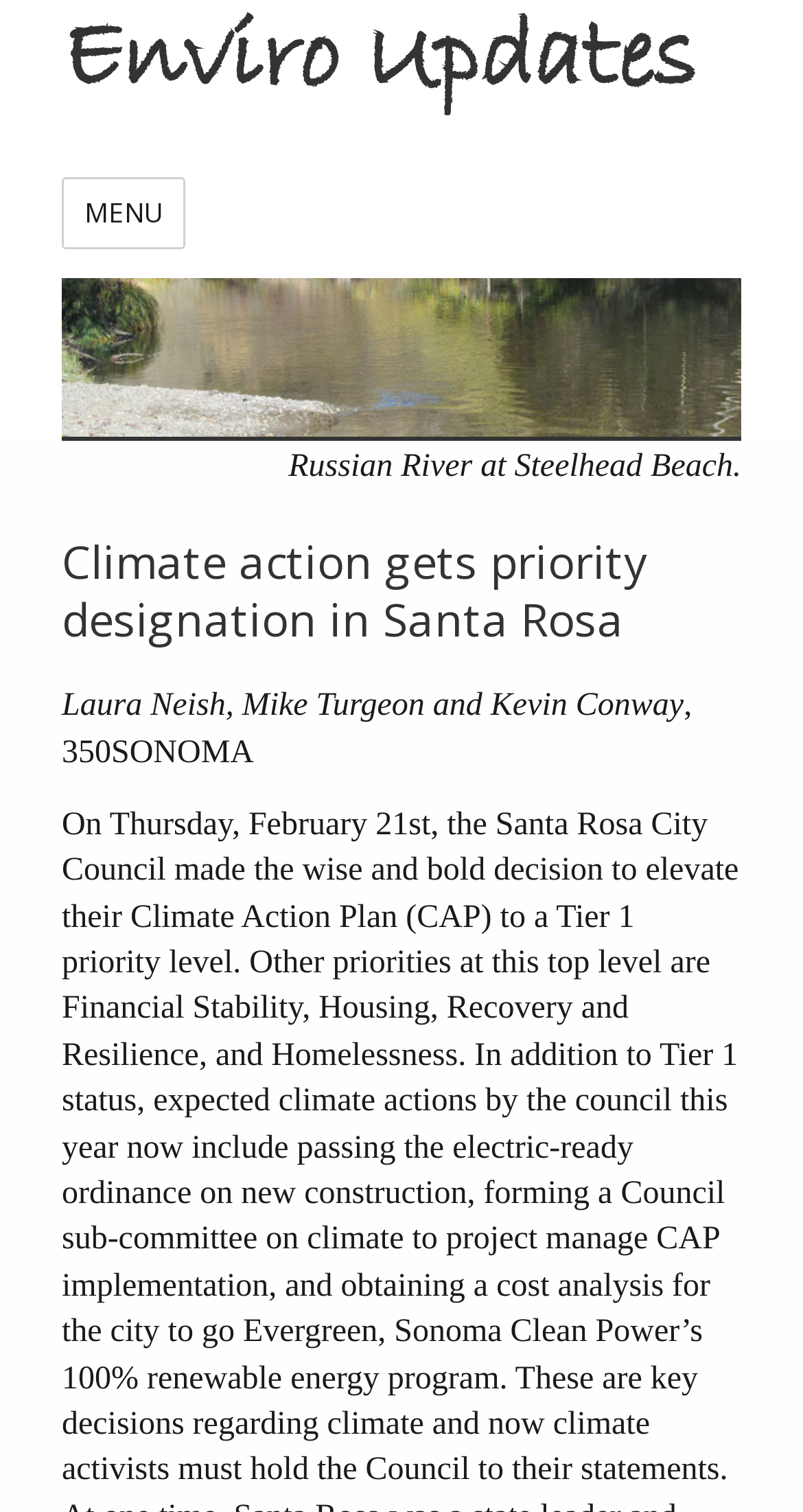Using the format (top-left x, top-left y, bottom-right x, bottom-right y), provide the bounding box coordinates for the described UI element. All values should be floating point numbers between 0 and 1: alt="Enviro Updates"

[0.077, 0.184, 0.923, 0.289]